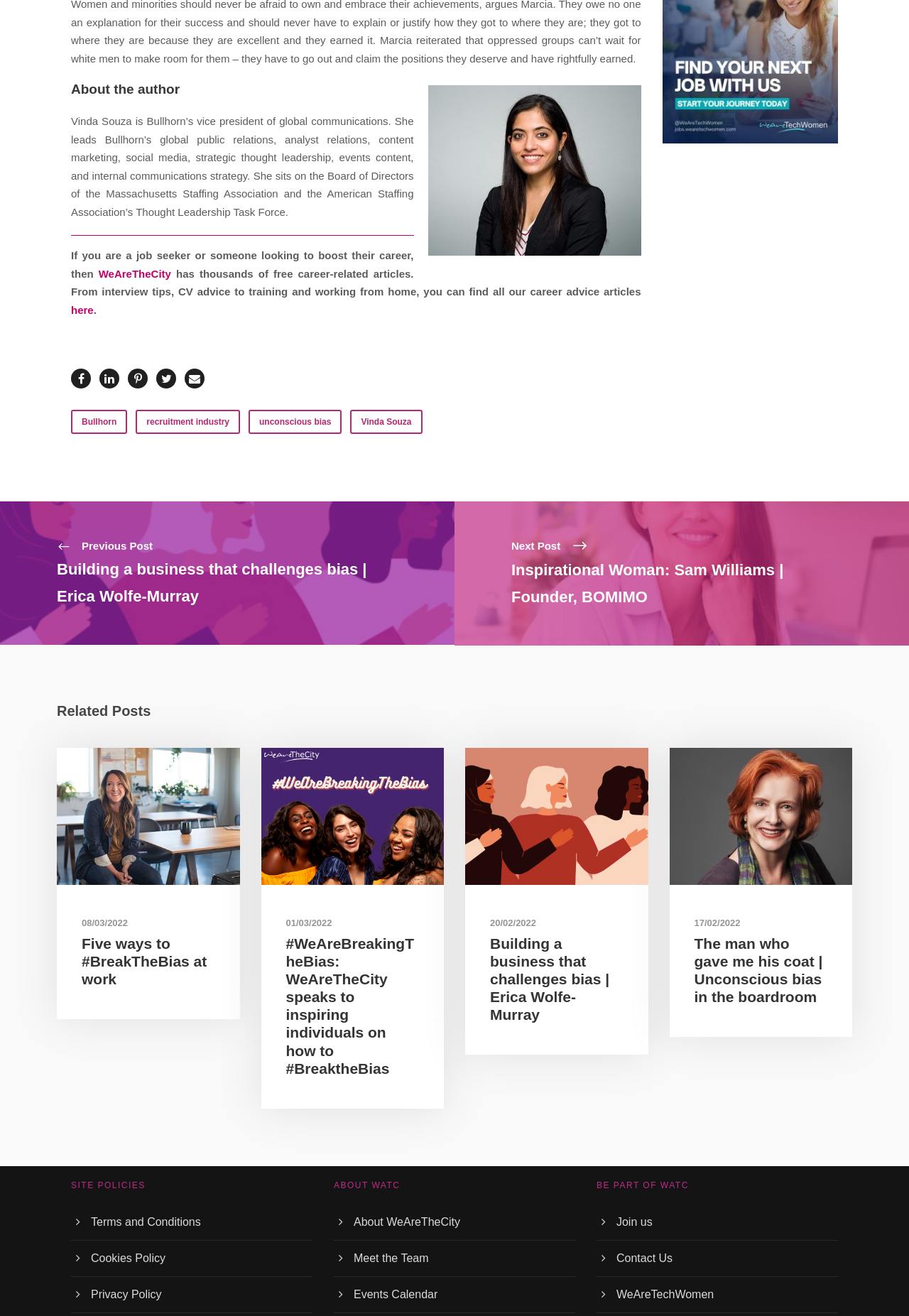What is Vinda Souza's role at Bullhorn?
Based on the visual, give a brief answer using one word or a short phrase.

Vice President of Global Communications